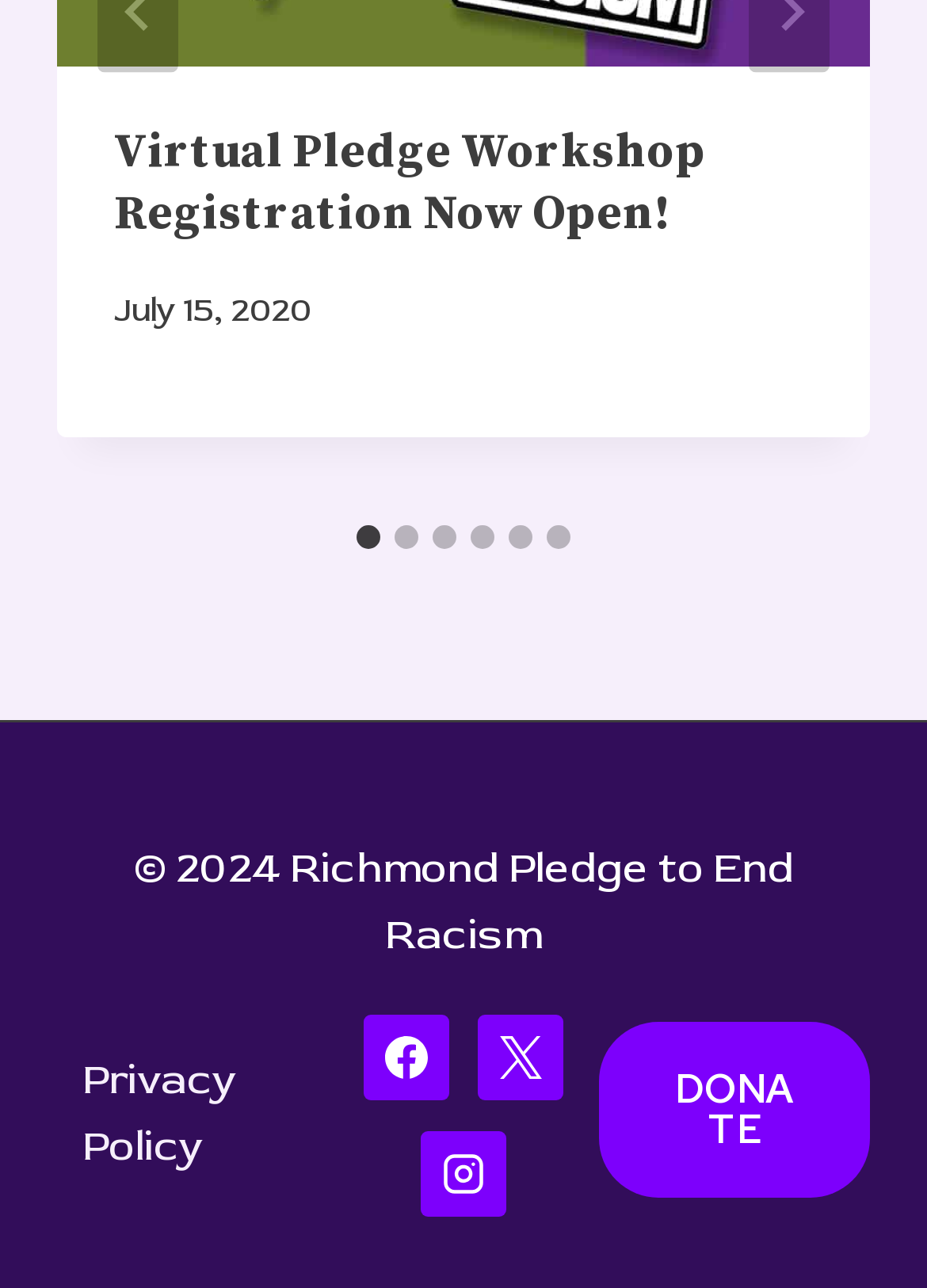How many slides are available?
Make sure to answer the question with a detailed and comprehensive explanation.

The number of slides can be determined by counting the number of tabs in the tablist element, which are labeled as 'Go to slide 1', 'Go to slide 2', and so on, up to 'Go to slide 6'.